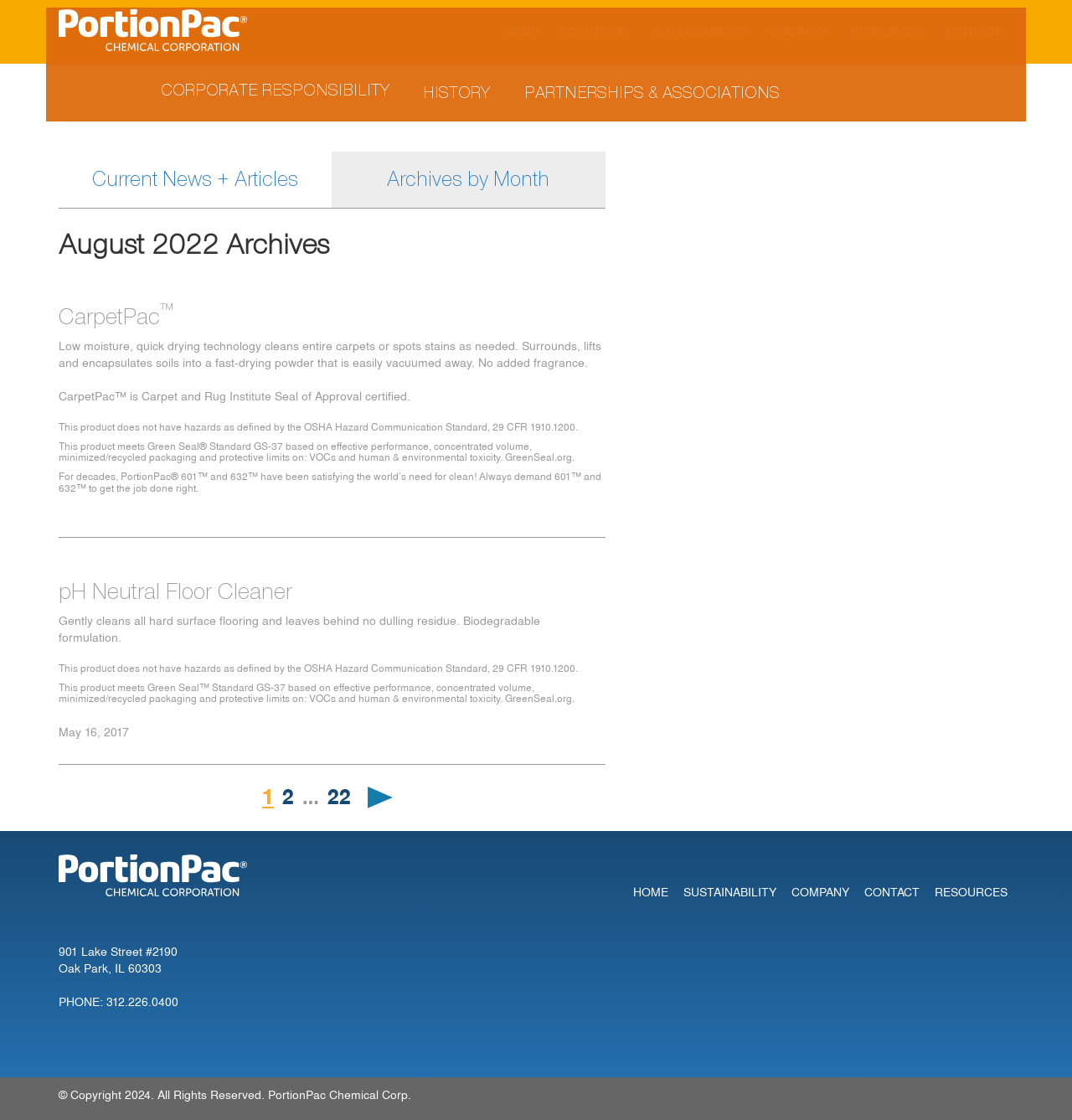Identify the bounding box coordinates of the HTML element based on this description: "Current News + Articles".

[0.055, 0.136, 0.31, 0.185]